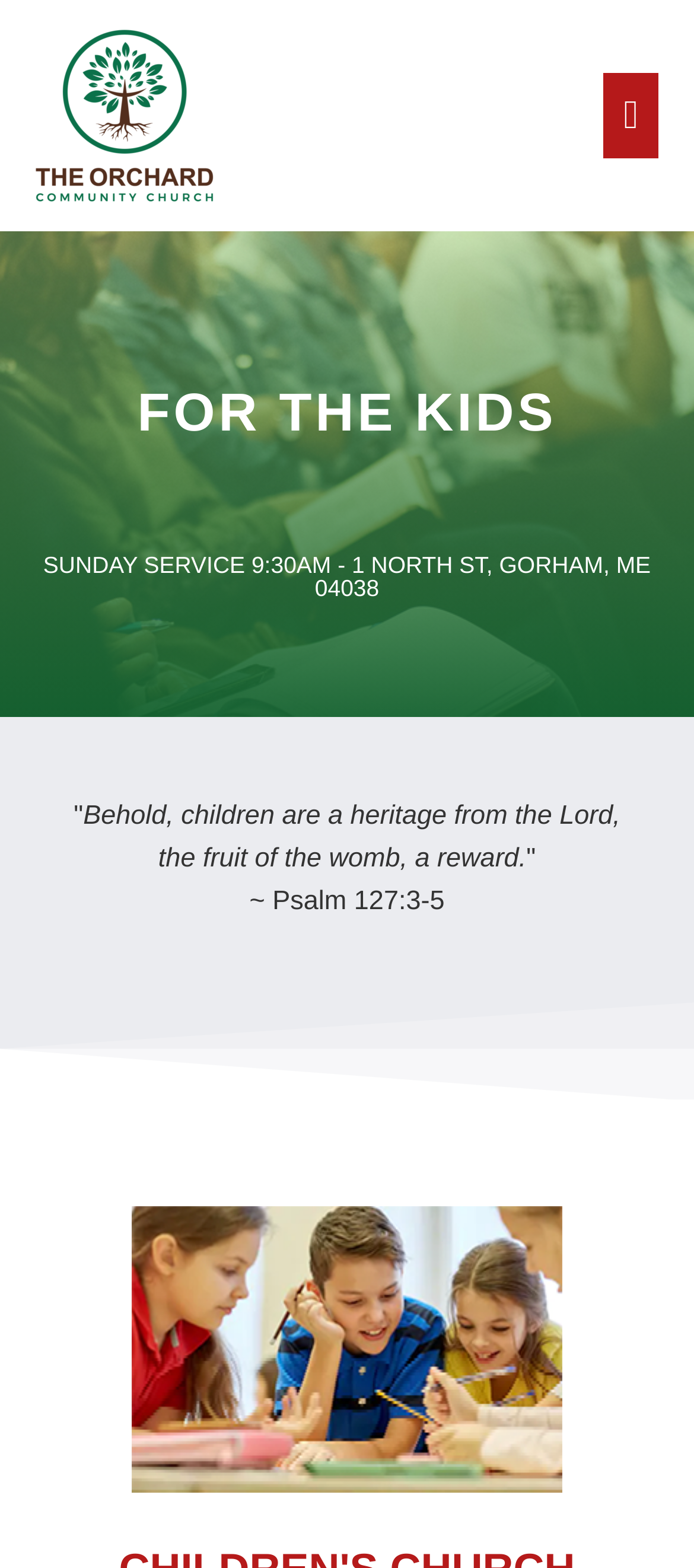What is the theme of the webpage?
Answer briefly with a single word or phrase based on the image.

Children's ministry